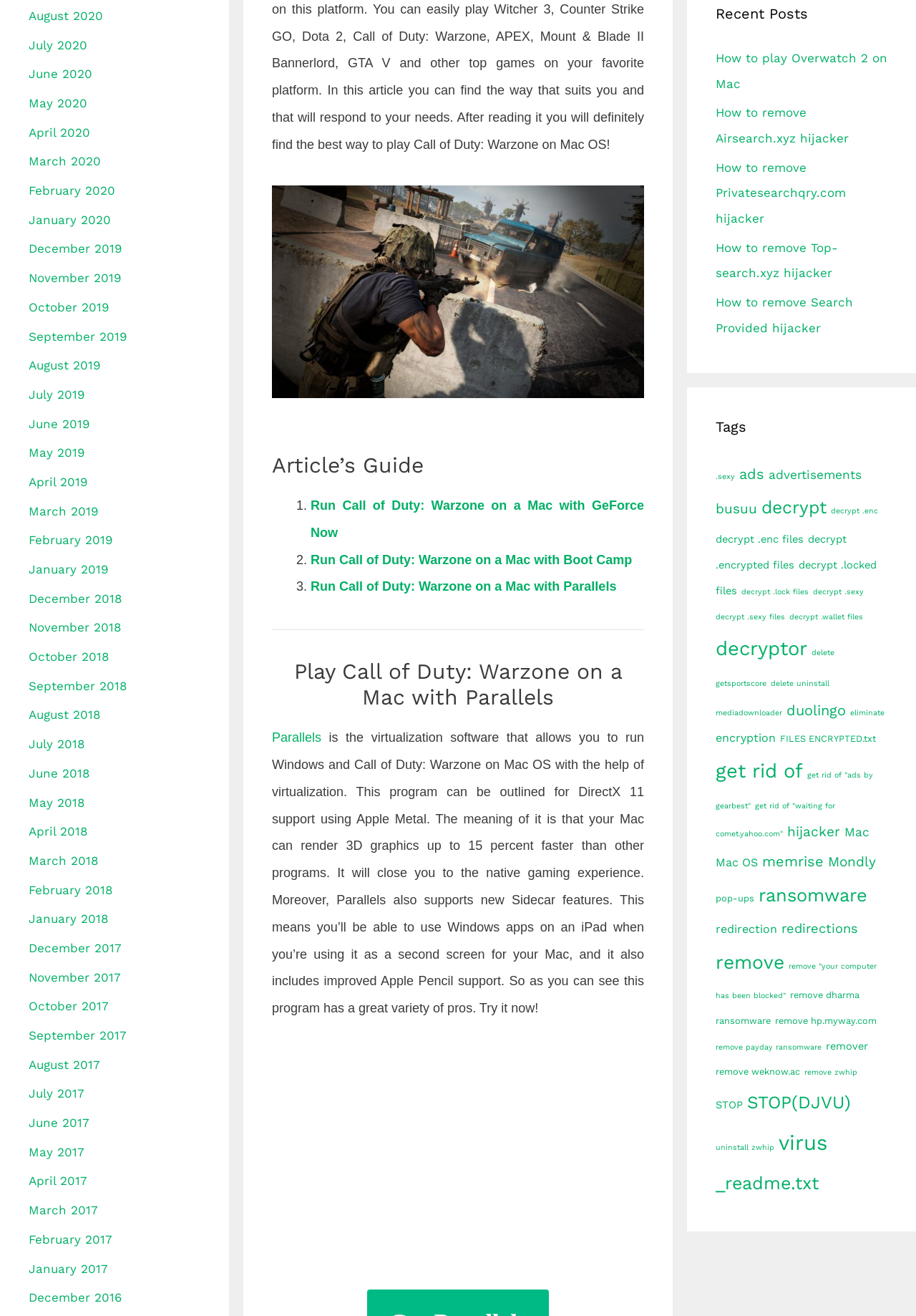Find the bounding box coordinates corresponding to the UI element with the description: "decrypt .lock files". The coordinates should be formatted as [left, top, right, bottom], with values as floats between 0 and 1.

[0.809, 0.446, 0.883, 0.453]